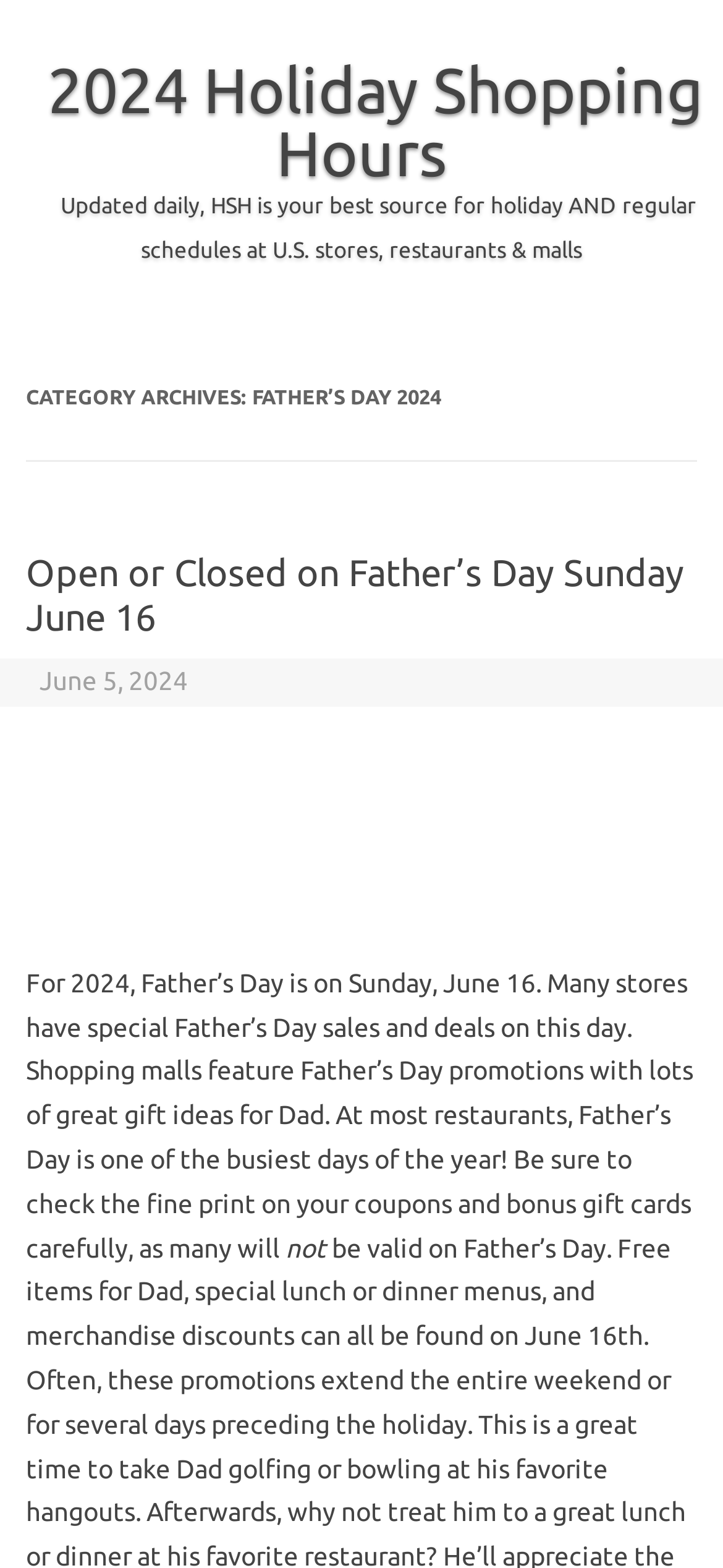What is the purpose of shopping malls on Father's Day?
Answer with a single word or phrase by referring to the visual content.

Feature Father's Day promotions